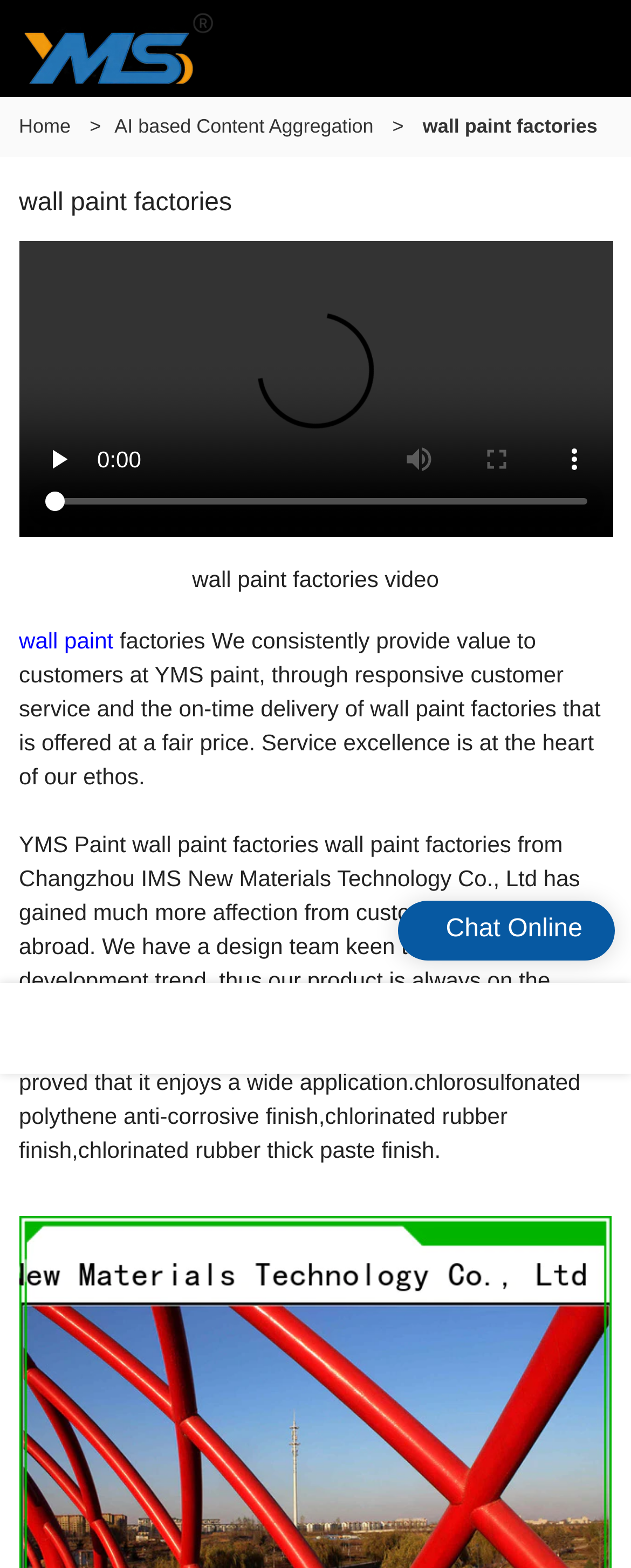Use a single word or phrase to answer the question:
What is the application of the wall paint factories?

Wide application